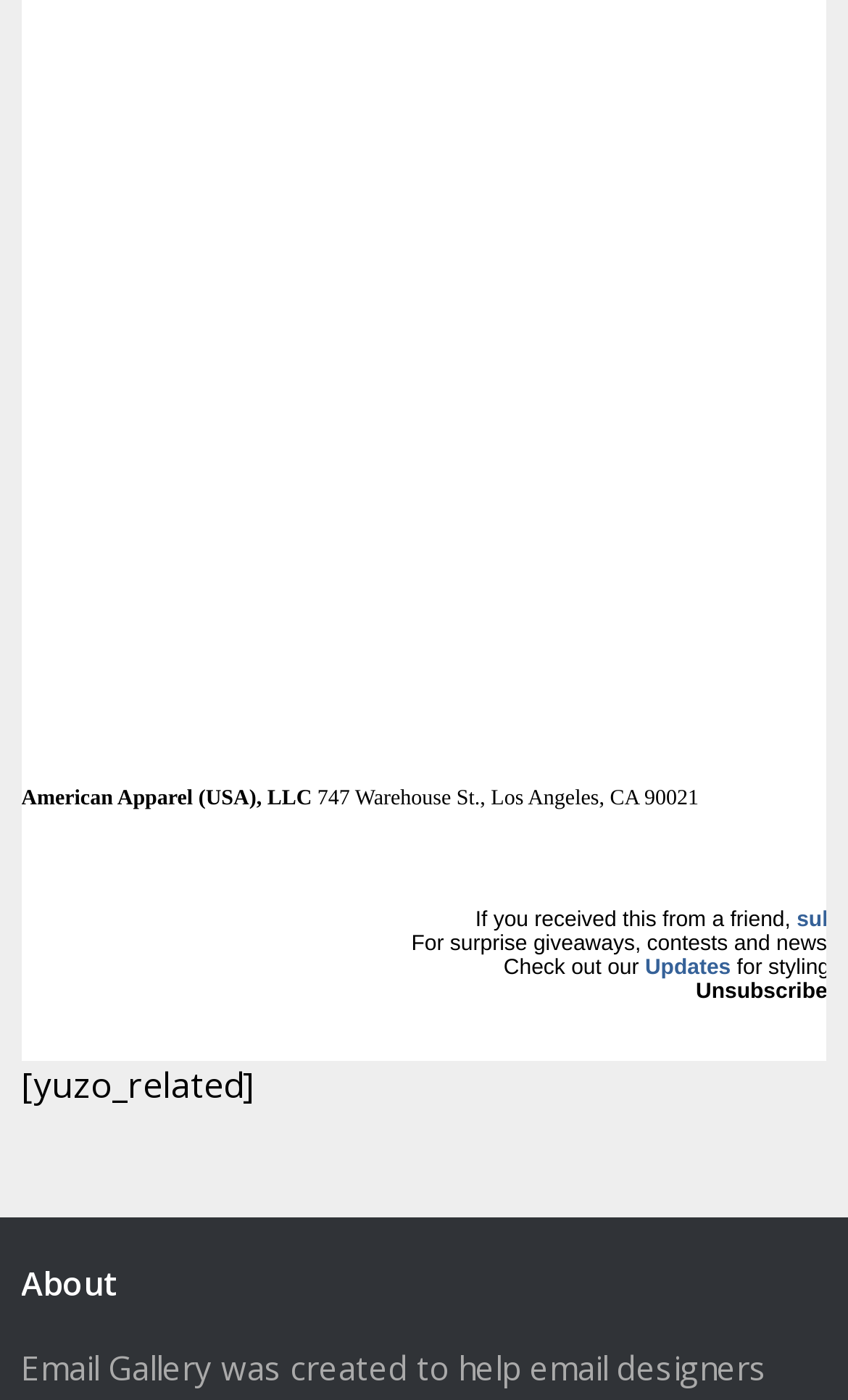Please provide the bounding box coordinates for the element that needs to be clicked to perform the following instruction: "Click the MAG link". The coordinates should be given as four float numbers between 0 and 1, i.e., [left, top, right, bottom].

None